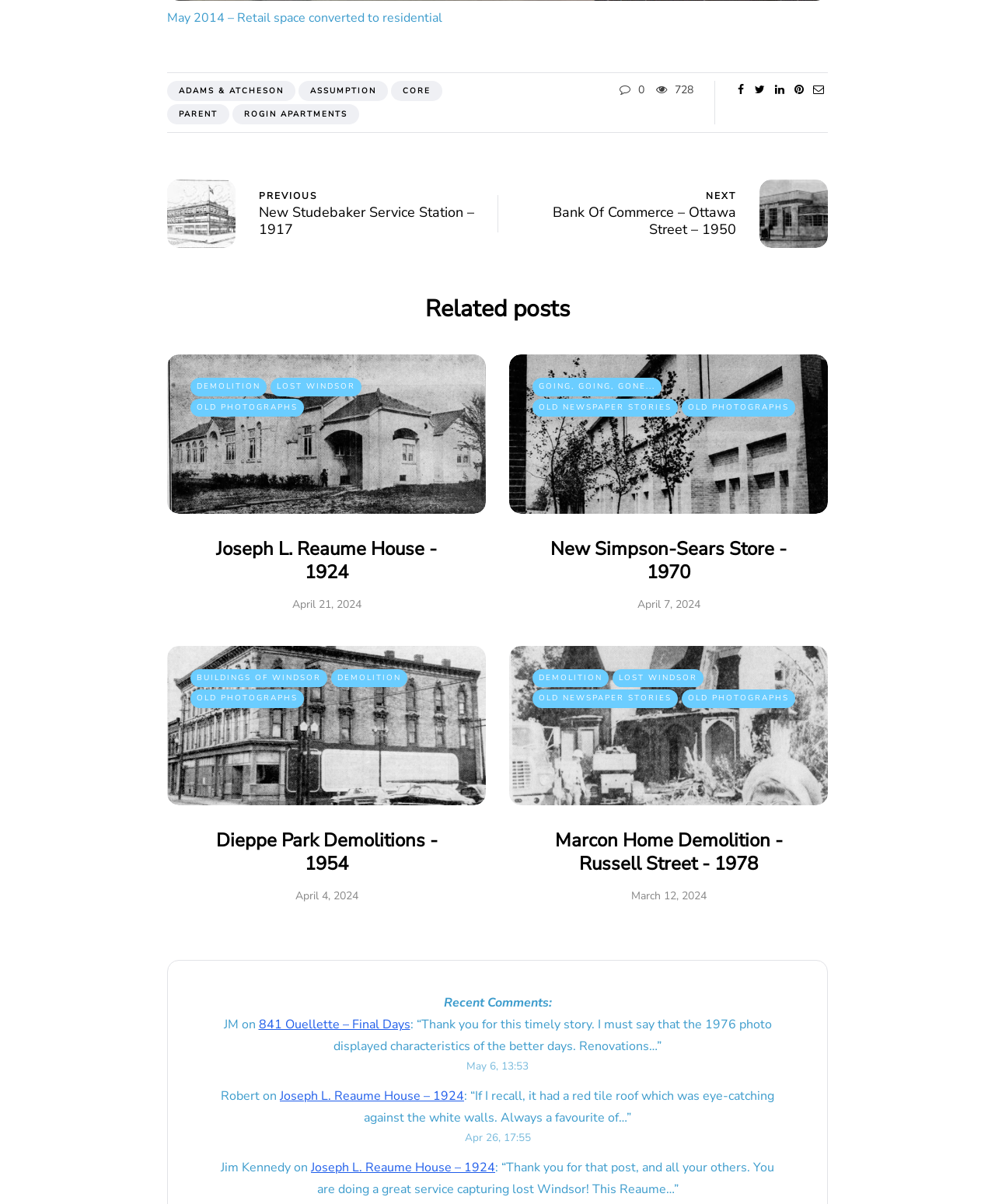Respond to the question below with a single word or phrase:
How many comments are there on the webpage?

3